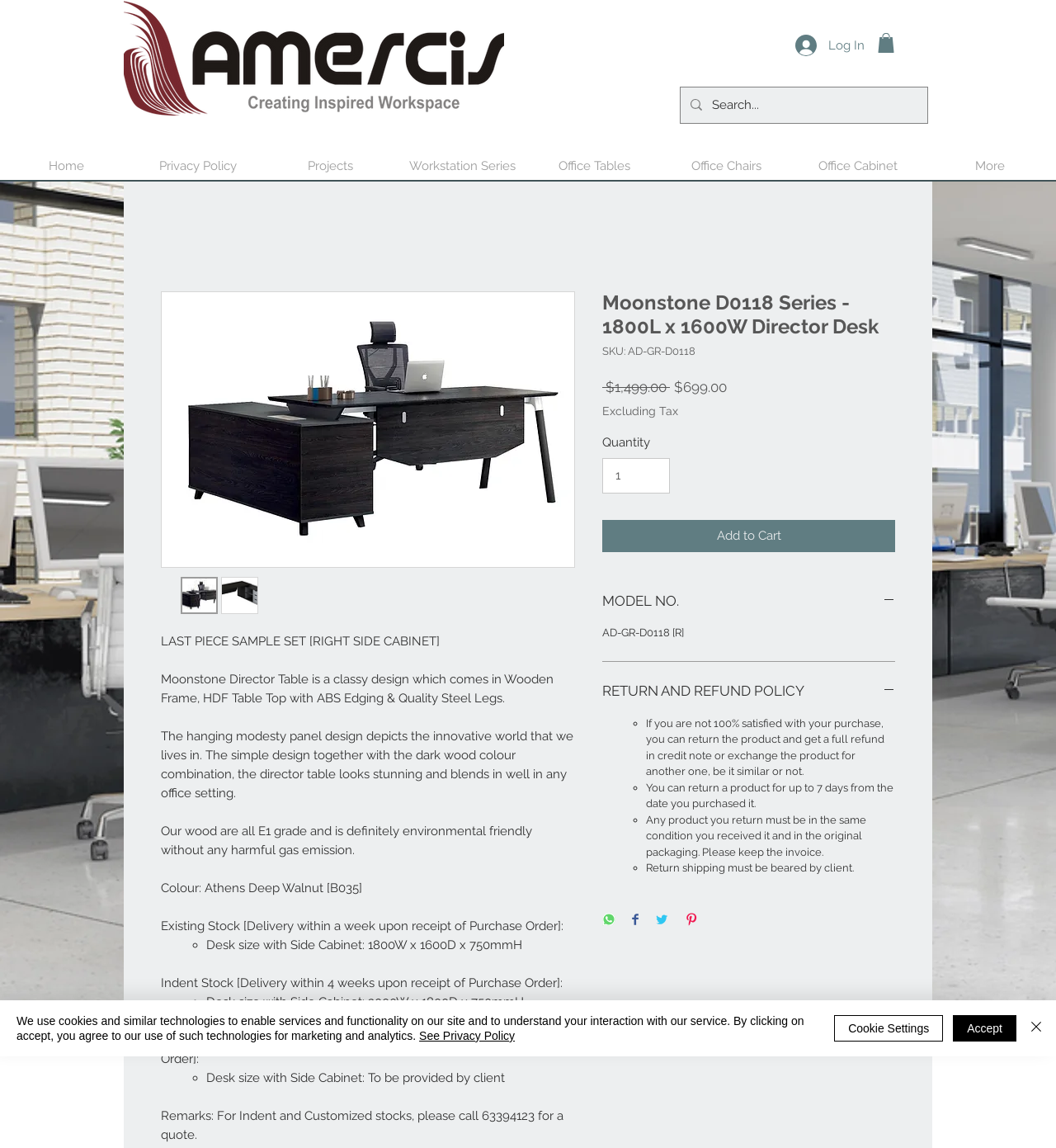Find the main header of the webpage and produce its text content.

Moonstone D0118 Series - 1800L x 1600W Director Desk